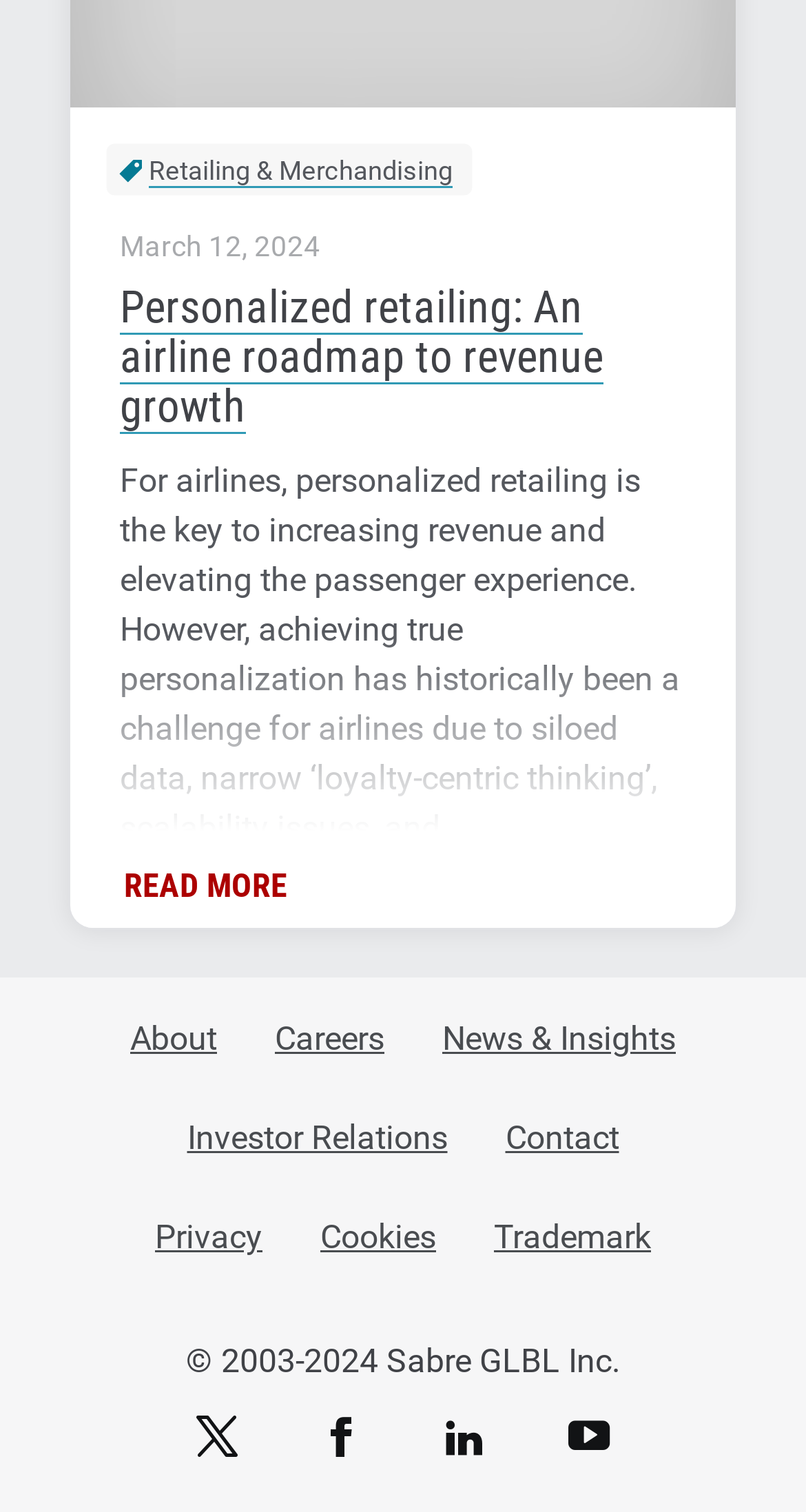Find the bounding box coordinates of the clickable area that will achieve the following instruction: "Click on 'Personalized retailing: An airline roadmap to revenue growth'".

[0.149, 0.185, 0.749, 0.286]